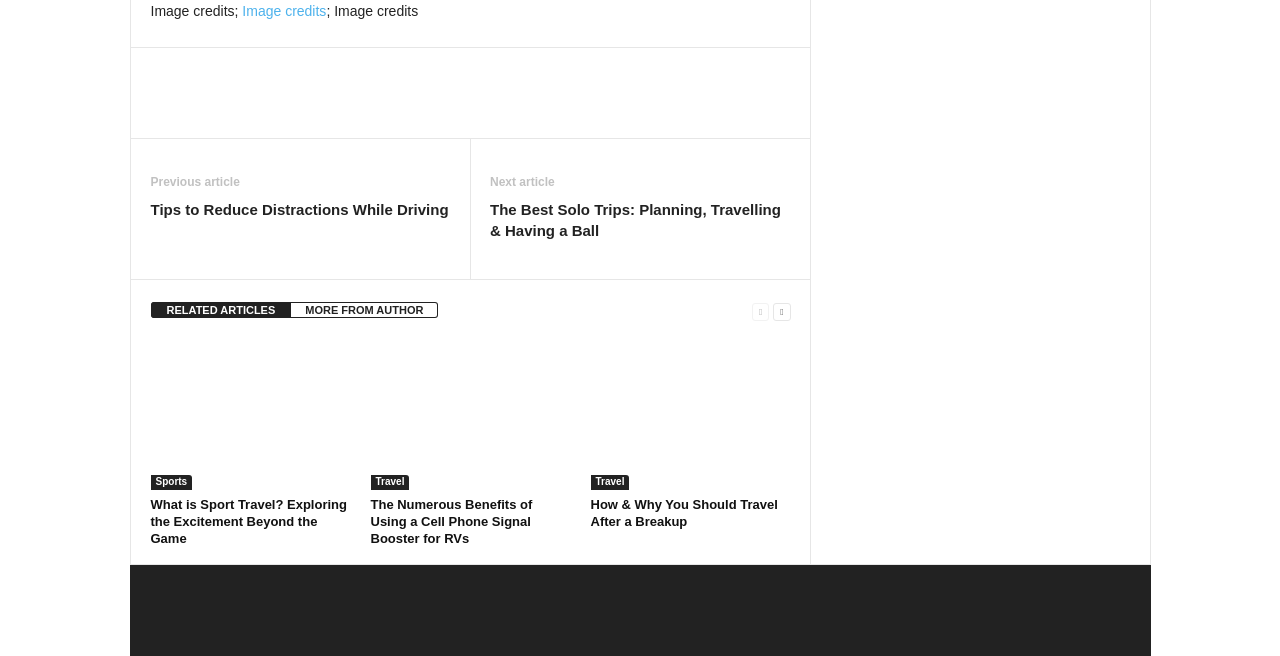What is the previous article?
Based on the image content, provide your answer in one word or a short phrase.

Tips to Reduce Distractions While Driving